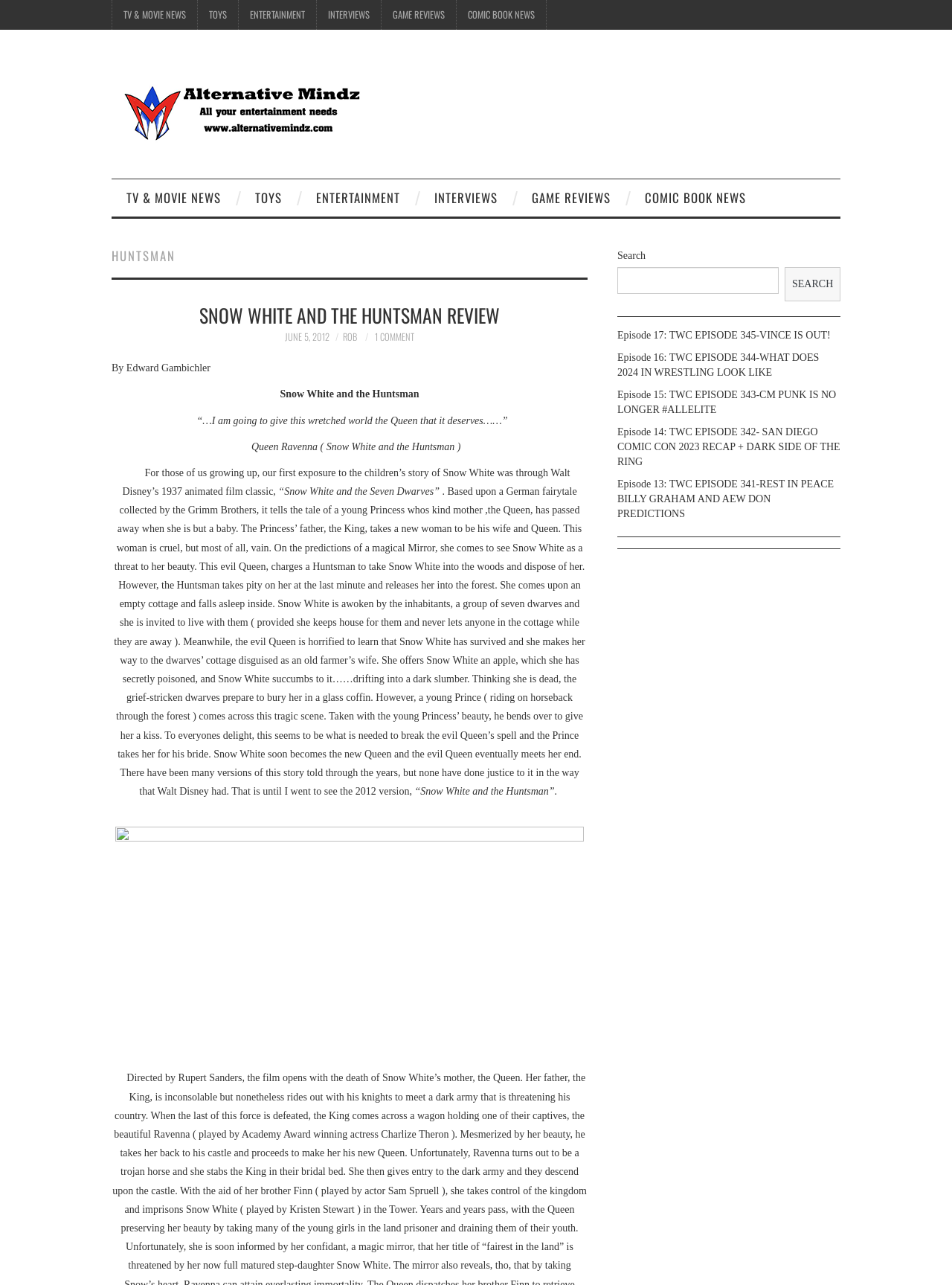Locate the bounding box coordinates of the clickable region necessary to complete the following instruction: "Search for something". Provide the coordinates in the format of four float numbers between 0 and 1, i.e., [left, top, right, bottom].

[0.648, 0.208, 0.818, 0.229]